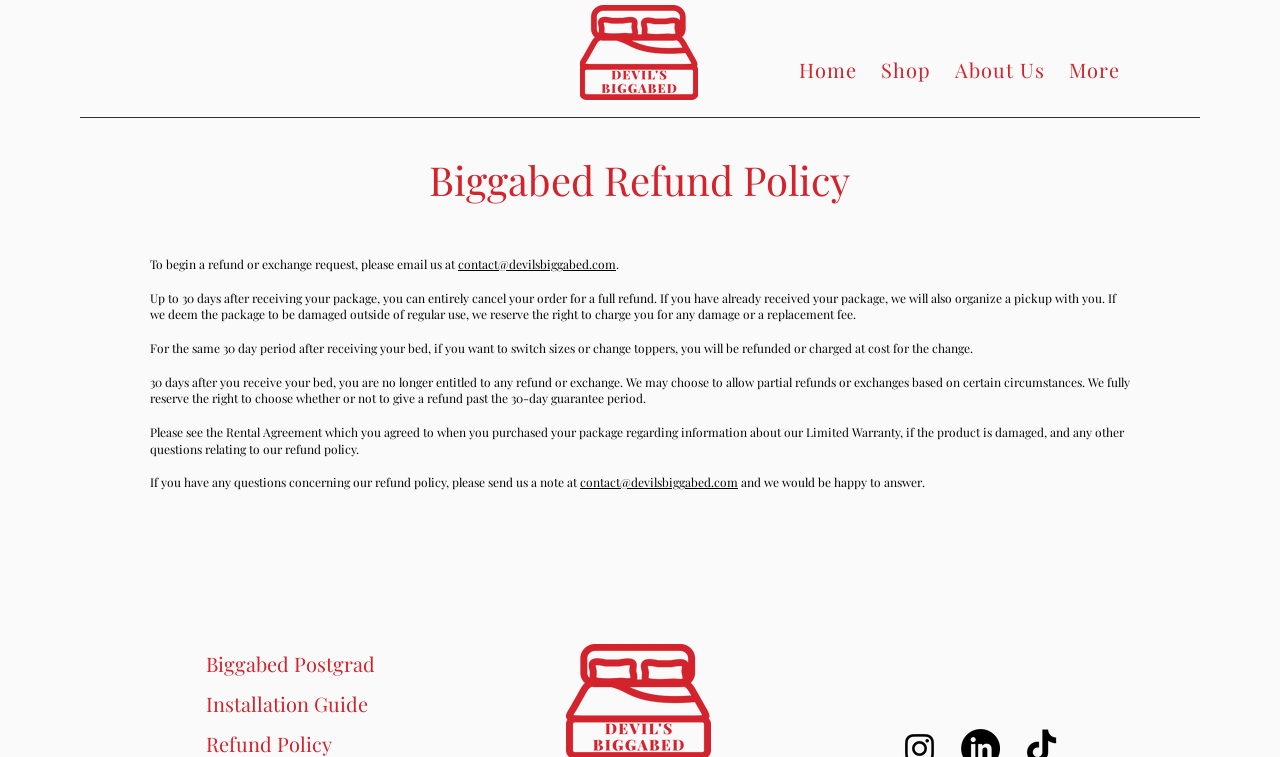Determine the bounding box coordinates of the clickable element to achieve the following action: 'Click the 'Home' link'. Provide the coordinates as four float values between 0 and 1, formatted as [left, top, right, bottom].

[0.616, 0.061, 0.677, 0.123]